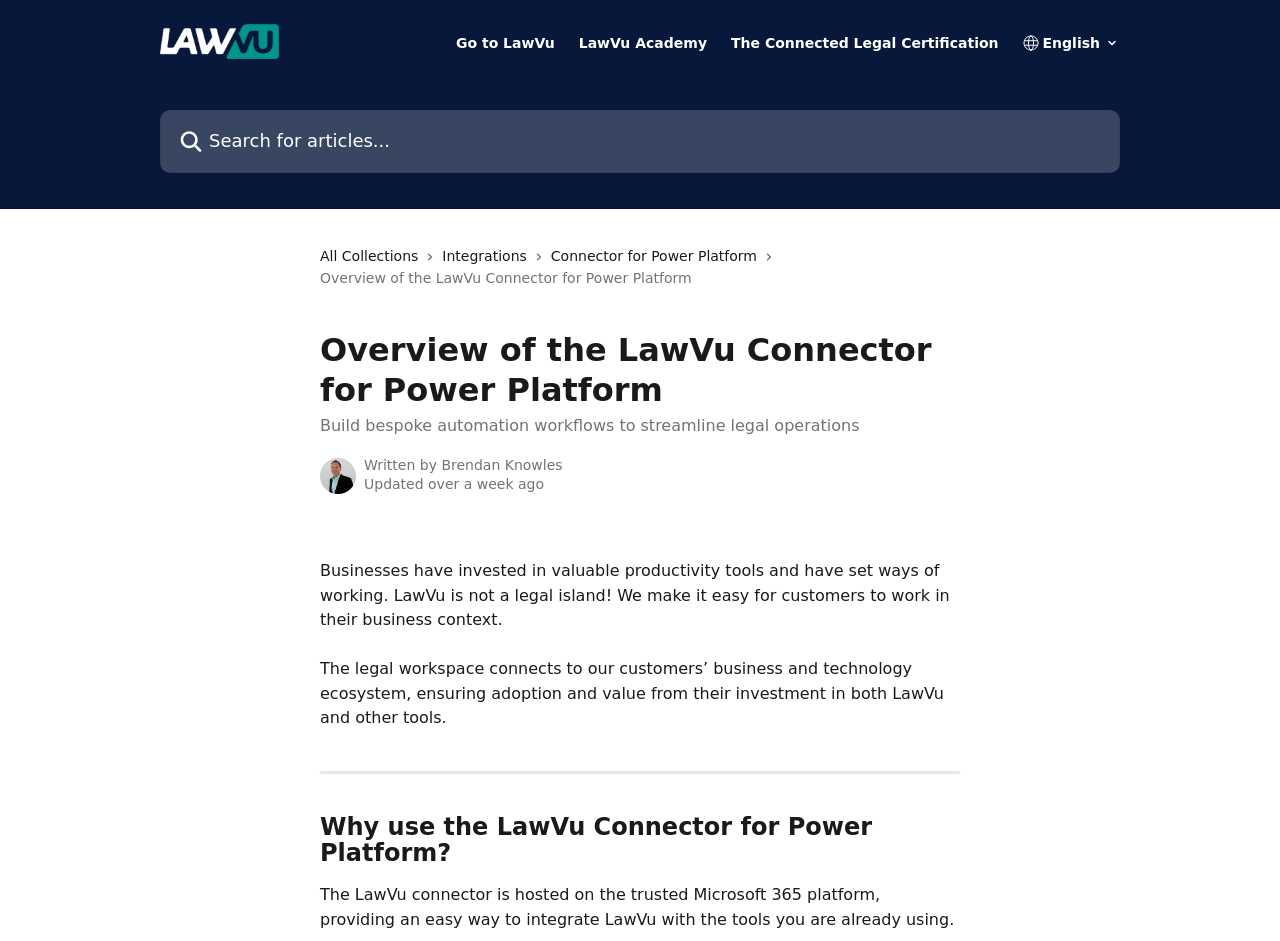Could you specify the bounding box coordinates for the clickable section to complete the following instruction: "Go to LawVu"?

[0.356, 0.038, 0.433, 0.053]